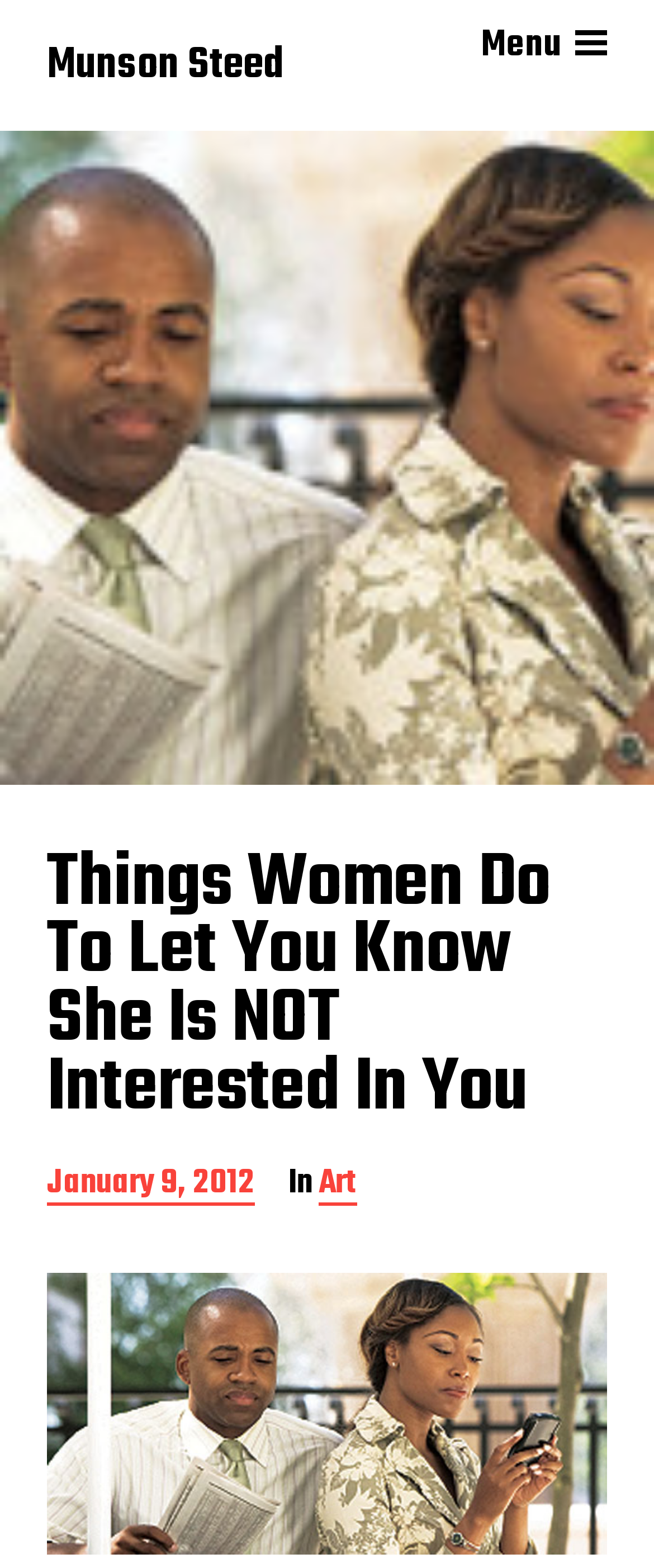Refer to the image and provide an in-depth answer to the question: 
Is there a menu button on the webpage?

I noticed the presence of a menu button by looking at the button element labeled 'Menu' located at the top-right corner of the webpage, which suggests that users can access a menu by clicking on it.